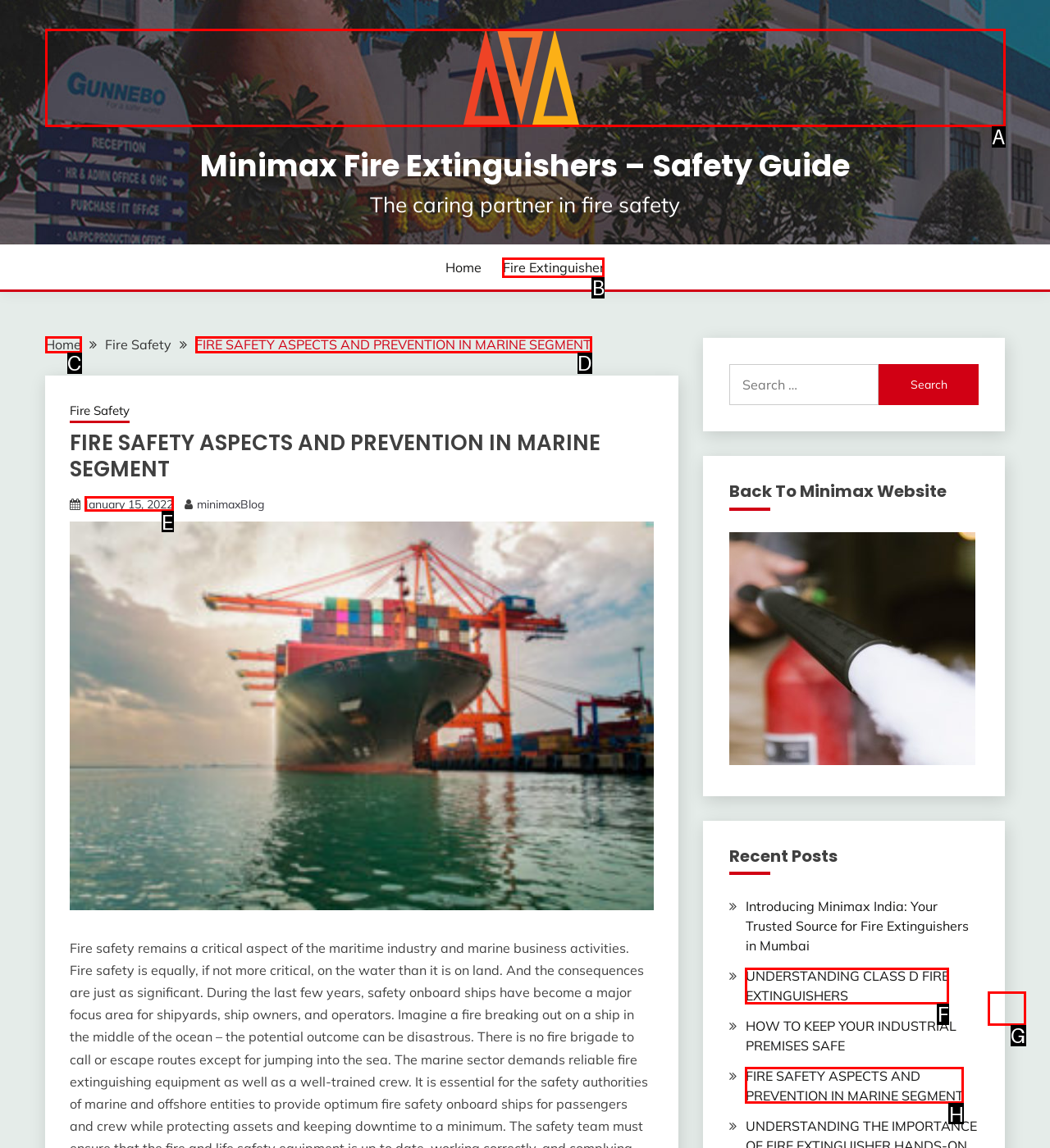Given the description: Fire Extinguisher, identify the matching HTML element. Provide the letter of the correct option.

B